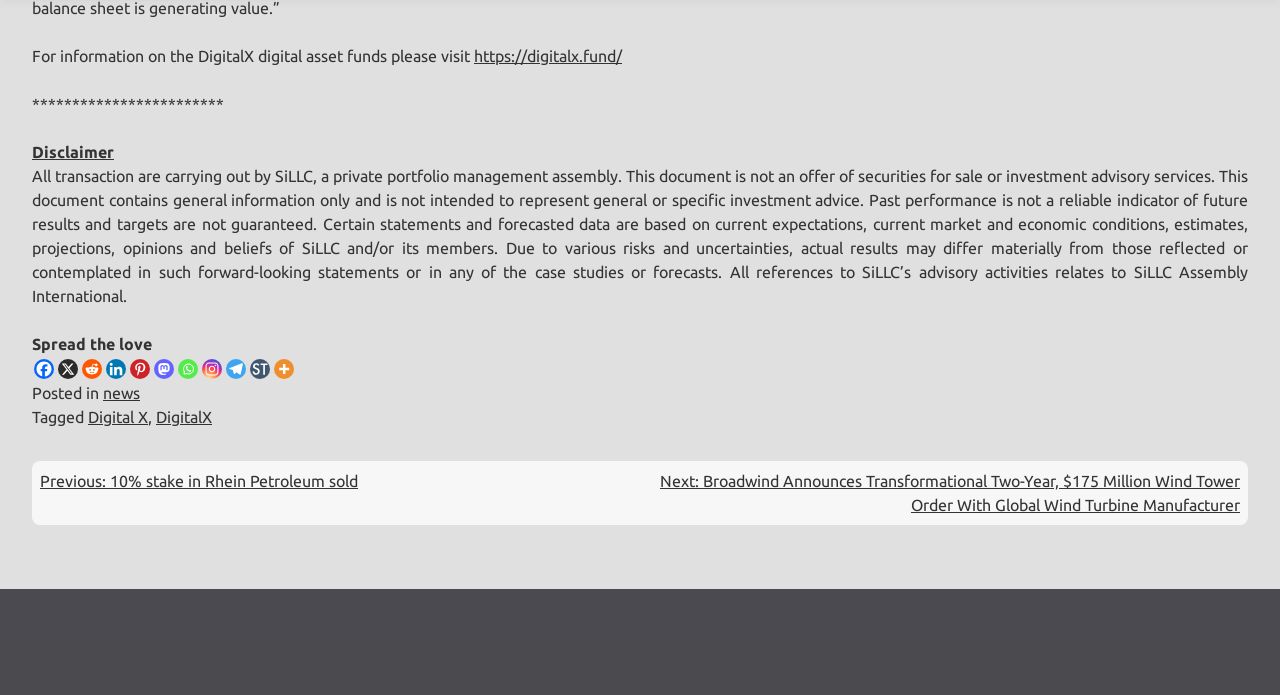Identify the bounding box for the described UI element. Provide the coordinates in (top-left x, top-left y, bottom-right x, bottom-right y) format with values ranging from 0 to 1: September 2023

None